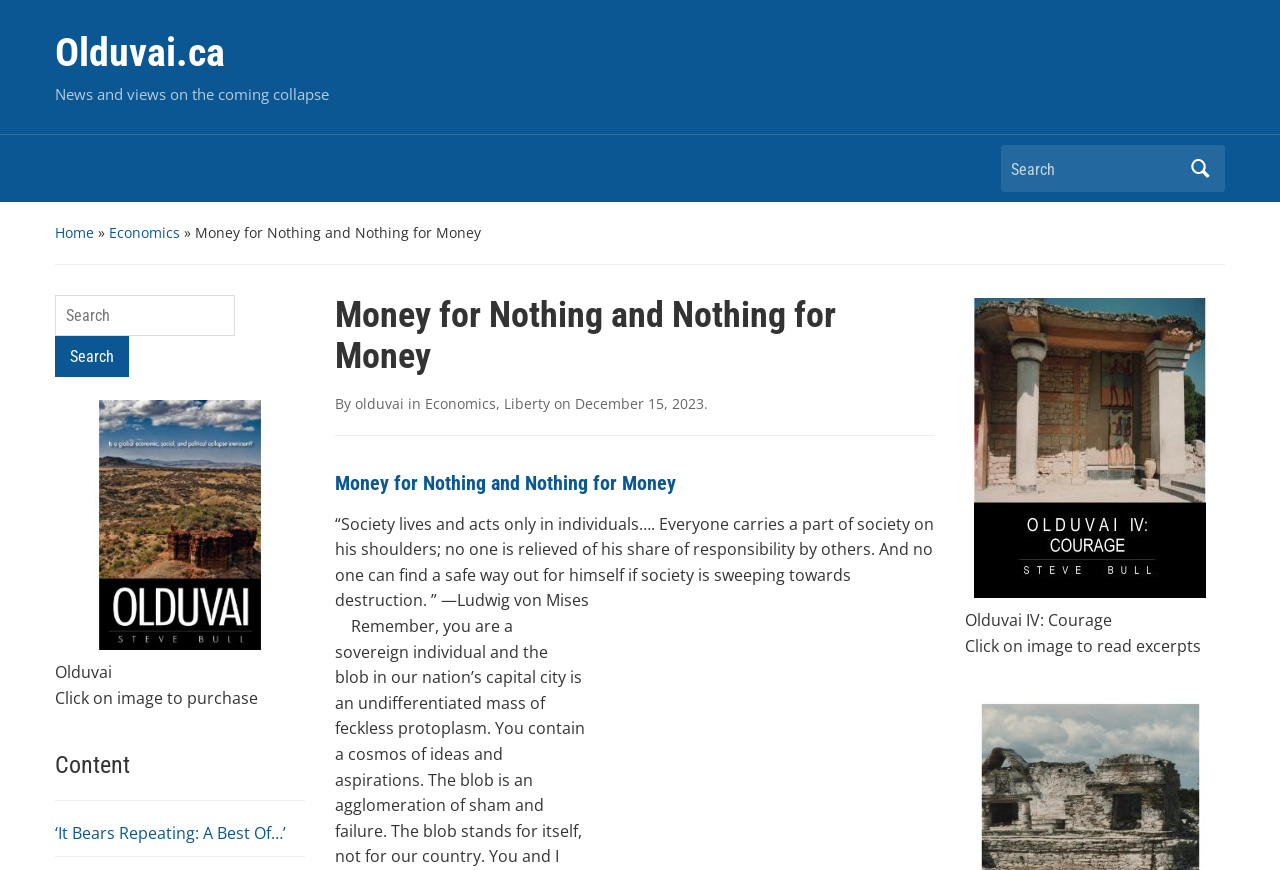What is the title of the article?
Identify the answer in the screenshot and reply with a single word or phrase.

Money for Nothing and Nothing for Money